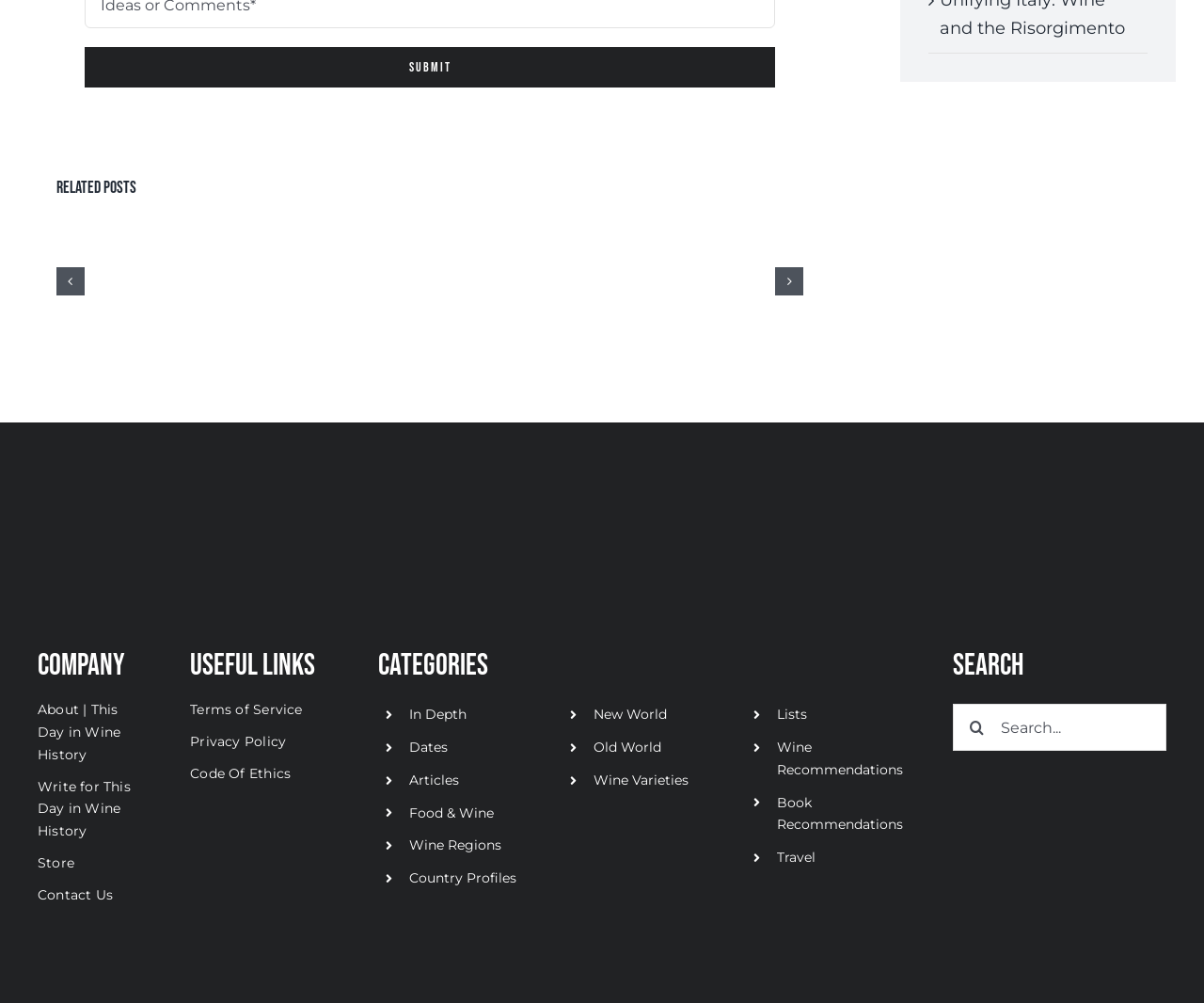Please find the bounding box coordinates of the element that must be clicked to perform the given instruction: "click the 'SUBMIT' button". The coordinates should be four float numbers from 0 to 1, i.e., [left, top, right, bottom].

[0.07, 0.049, 0.644, 0.089]